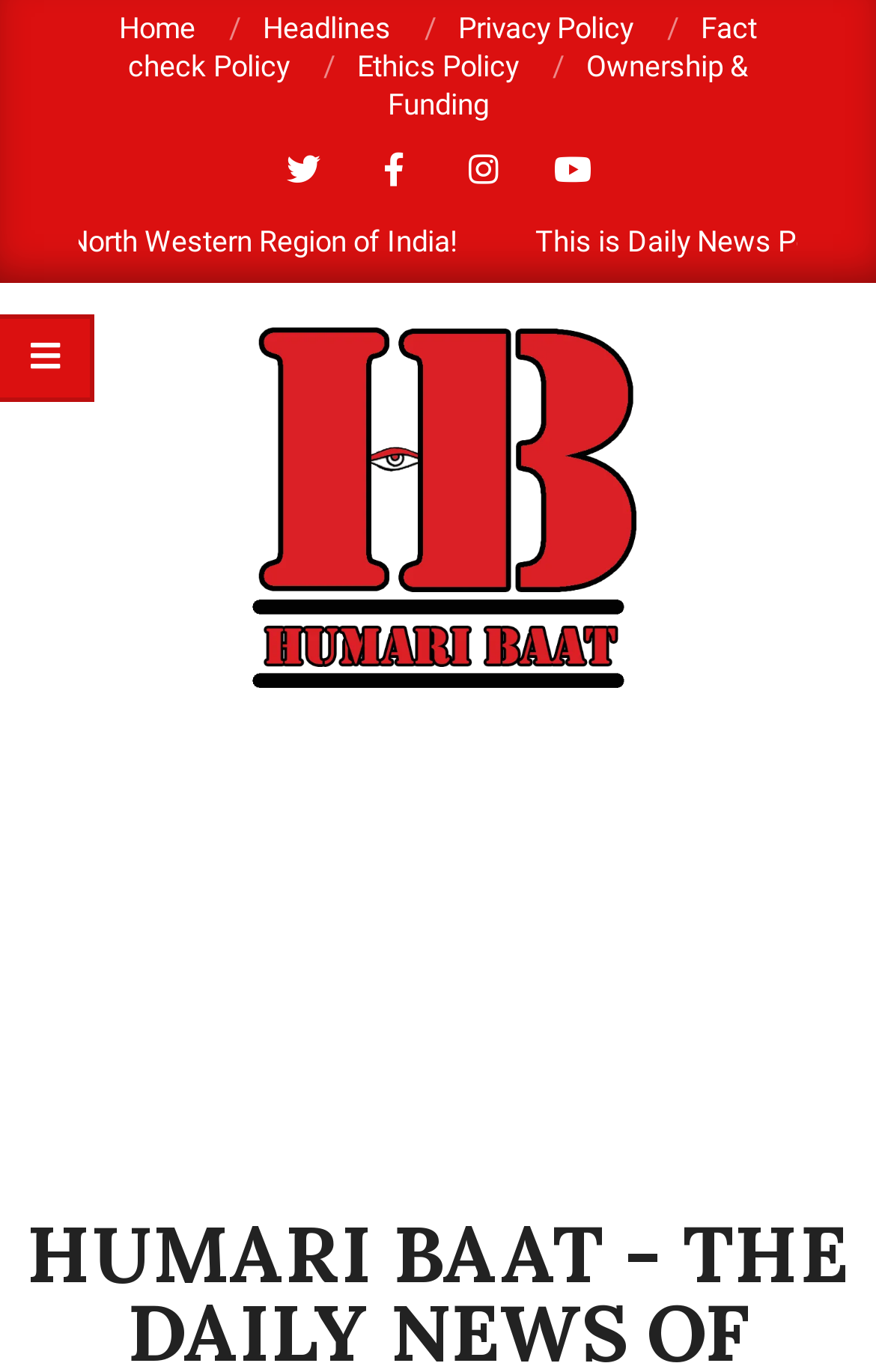Create a detailed summary of the webpage's content and design.

The webpage appears to be a news article page, with a focus on a specific story about a young man named Ashish Kumar Singh who was arrested for fraud. 

At the top of the page, there is a navigation menu with five links: "Home", "Headlines", "Privacy Policy", "Fact check Policy", and "Ethics Policy". These links are positioned horizontally, with "Home" on the left and "Ethics Policy" on the right. 

Below the navigation menu, there are four social media links, represented by icons, positioned horizontally. 

Further down, the page's title "YOUNG MAN FRAUDS IN THE NAME OF SONU SOOD - Humari Baat - The Daily News of North Western Region India" is displayed prominently. 

To the right of the title, there is a logo of "Humari Baat – The Daily News of North Western Region India", which is an image. 

The main content of the page is an article about the arrested young man, which takes up most of the page's space. 

On the left side of the page, there is a small icon, possibly a search icon. 

At the bottom of the page, there is an advertisement iframe that spans the entire width of the page.